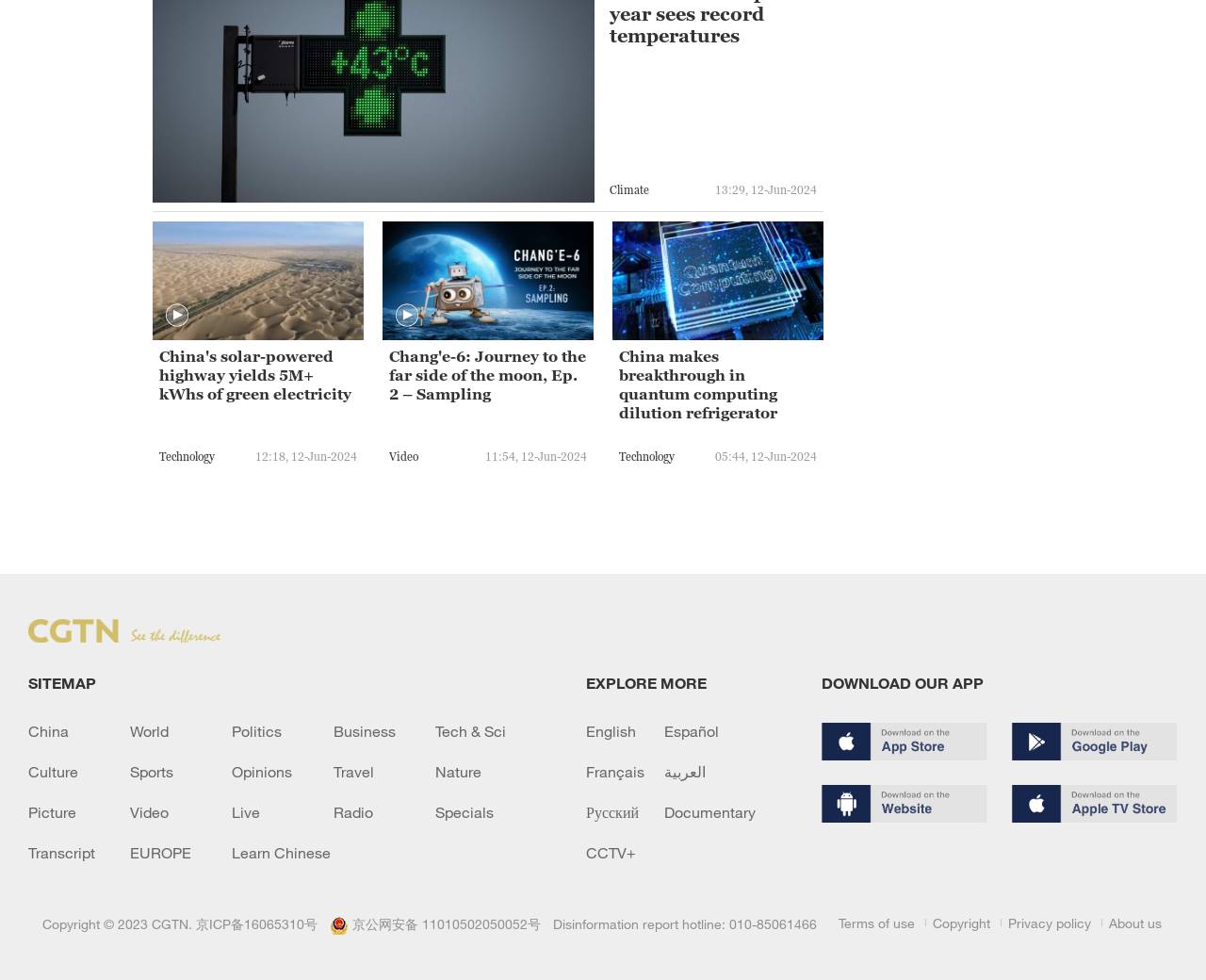Show the bounding box coordinates for the element that needs to be clicked to execute the following instruction: "View all products". Provide the coordinates in the form of four float numbers between 0 and 1, i.e., [left, top, right, bottom].

None